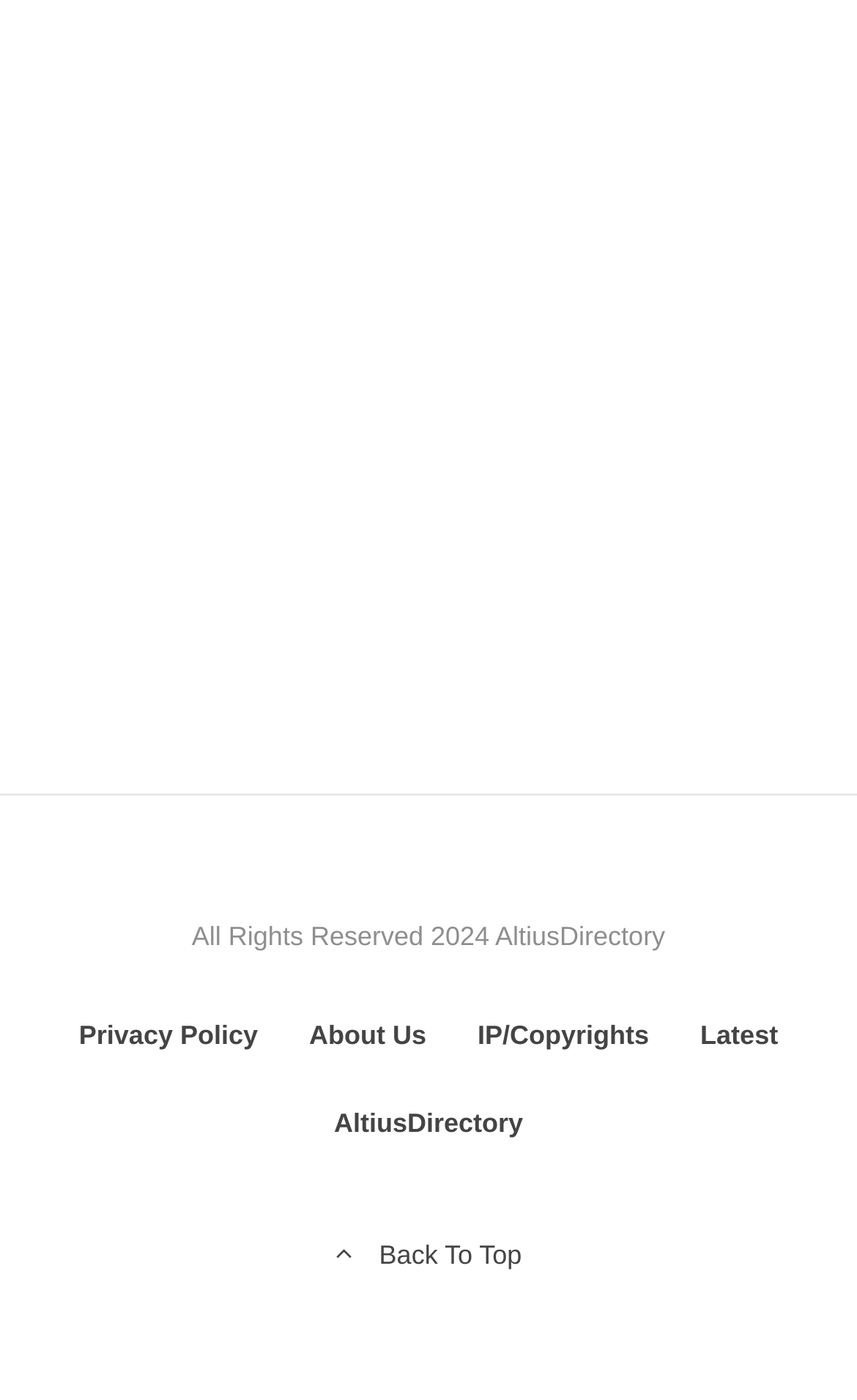What is the copyright year of AltiusDirectory?
Refer to the image and provide a concise answer in one word or phrase.

2024